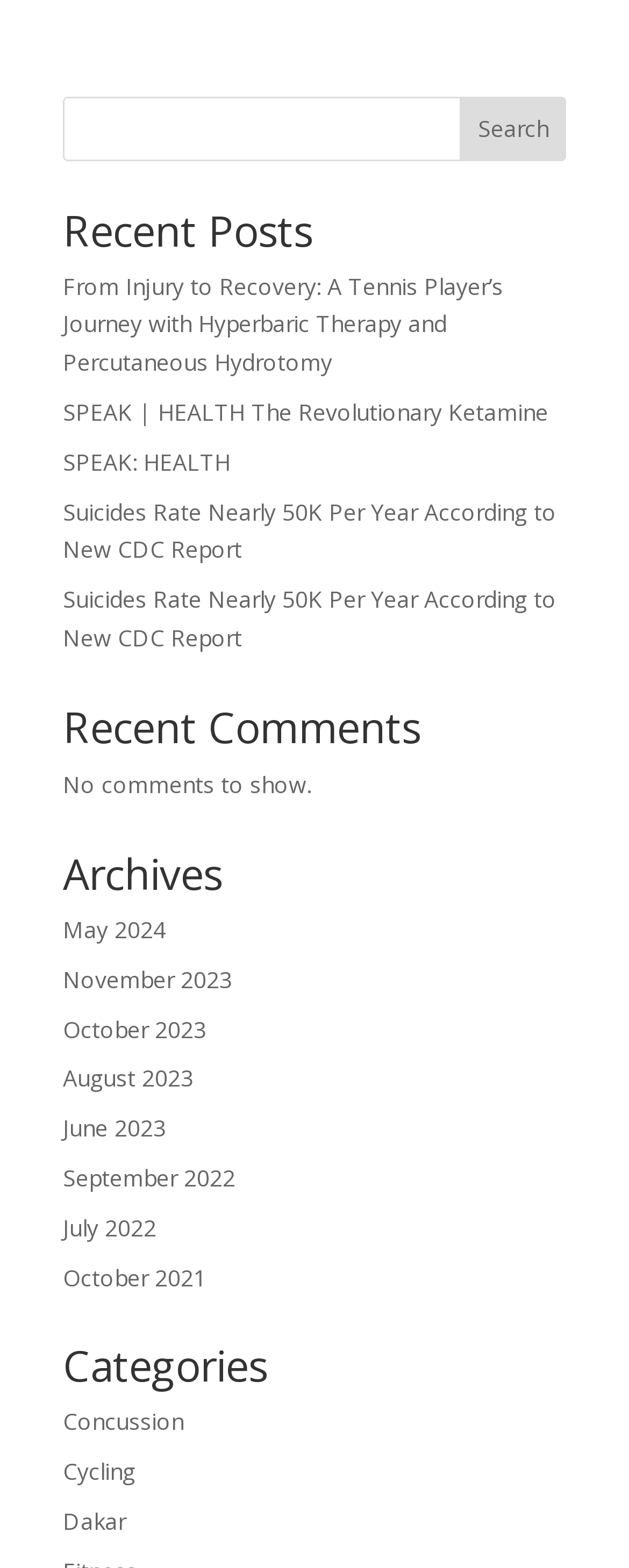Locate the bounding box coordinates for the element described below: "parent_node: Search name="s"". The coordinates must be four float values between 0 and 1, formatted as [left, top, right, bottom].

[0.1, 0.061, 0.9, 0.102]